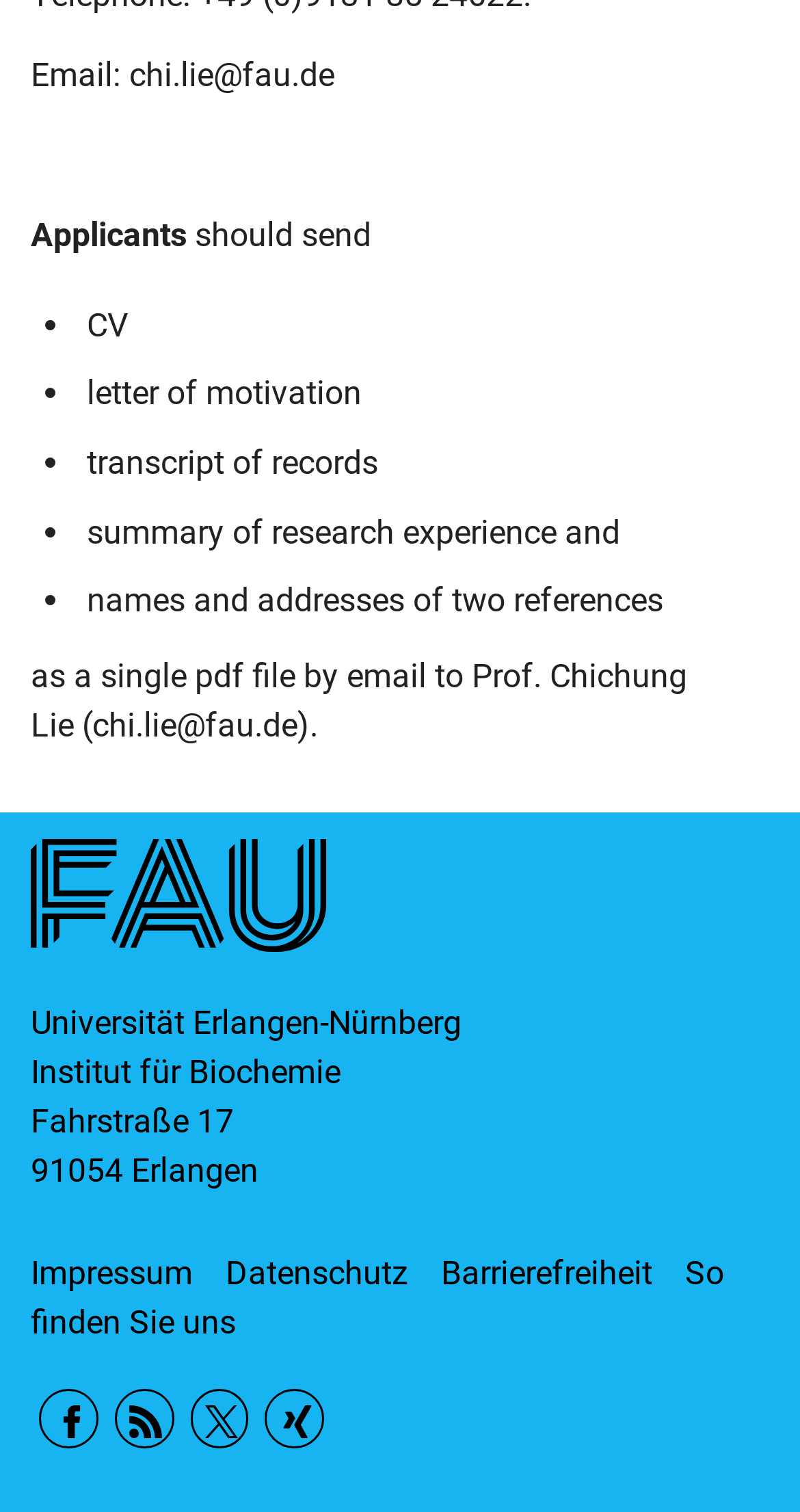Please identify the bounding box coordinates of the element that needs to be clicked to execute the following command: "go to the Facebook page". Provide the bounding box using four float numbers between 0 and 1, formatted as [left, top, right, bottom].

[0.049, 0.919, 0.123, 0.958]